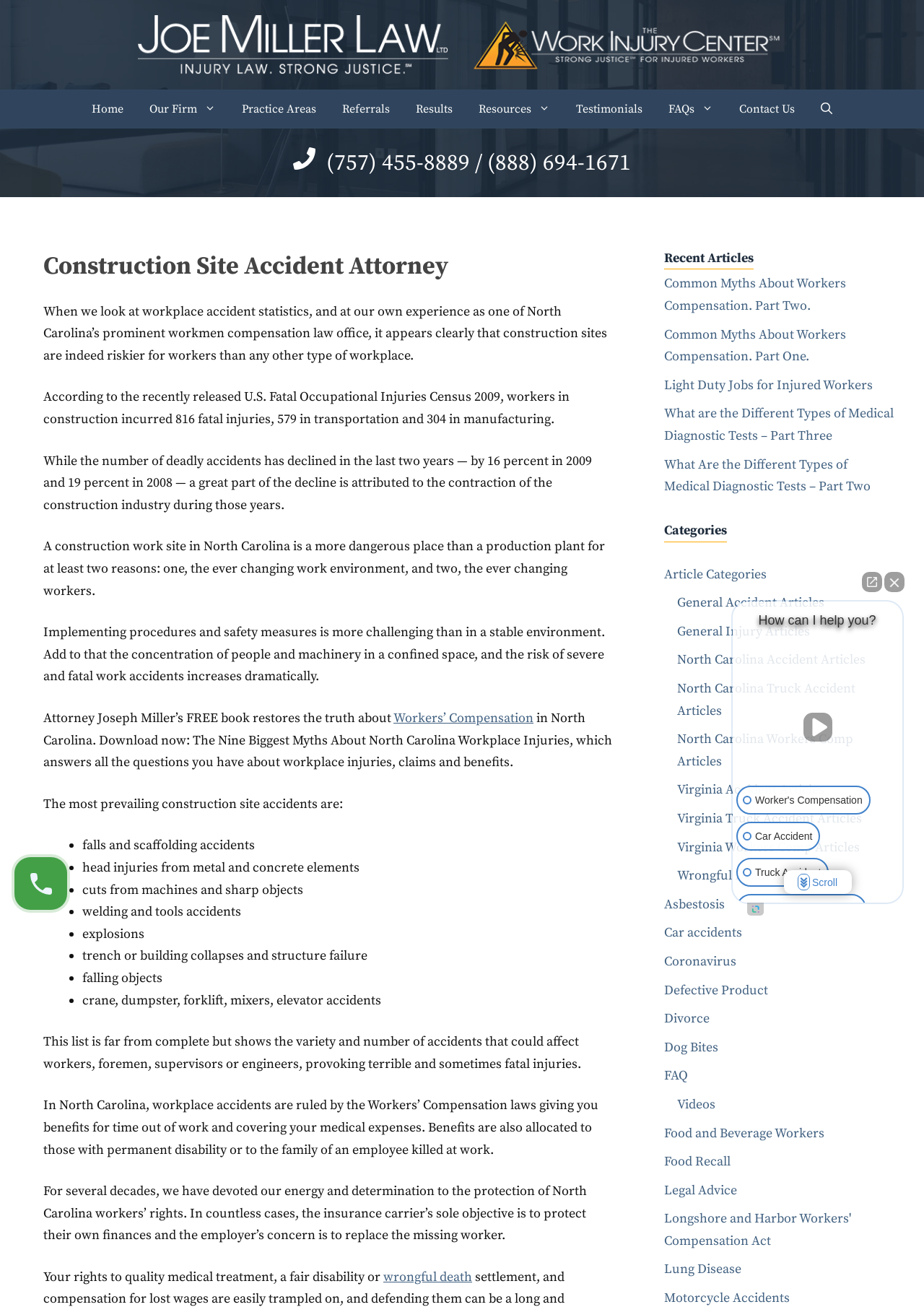Locate the bounding box of the UI element with the following description: "Coronavirus".

[0.719, 0.729, 0.797, 0.742]